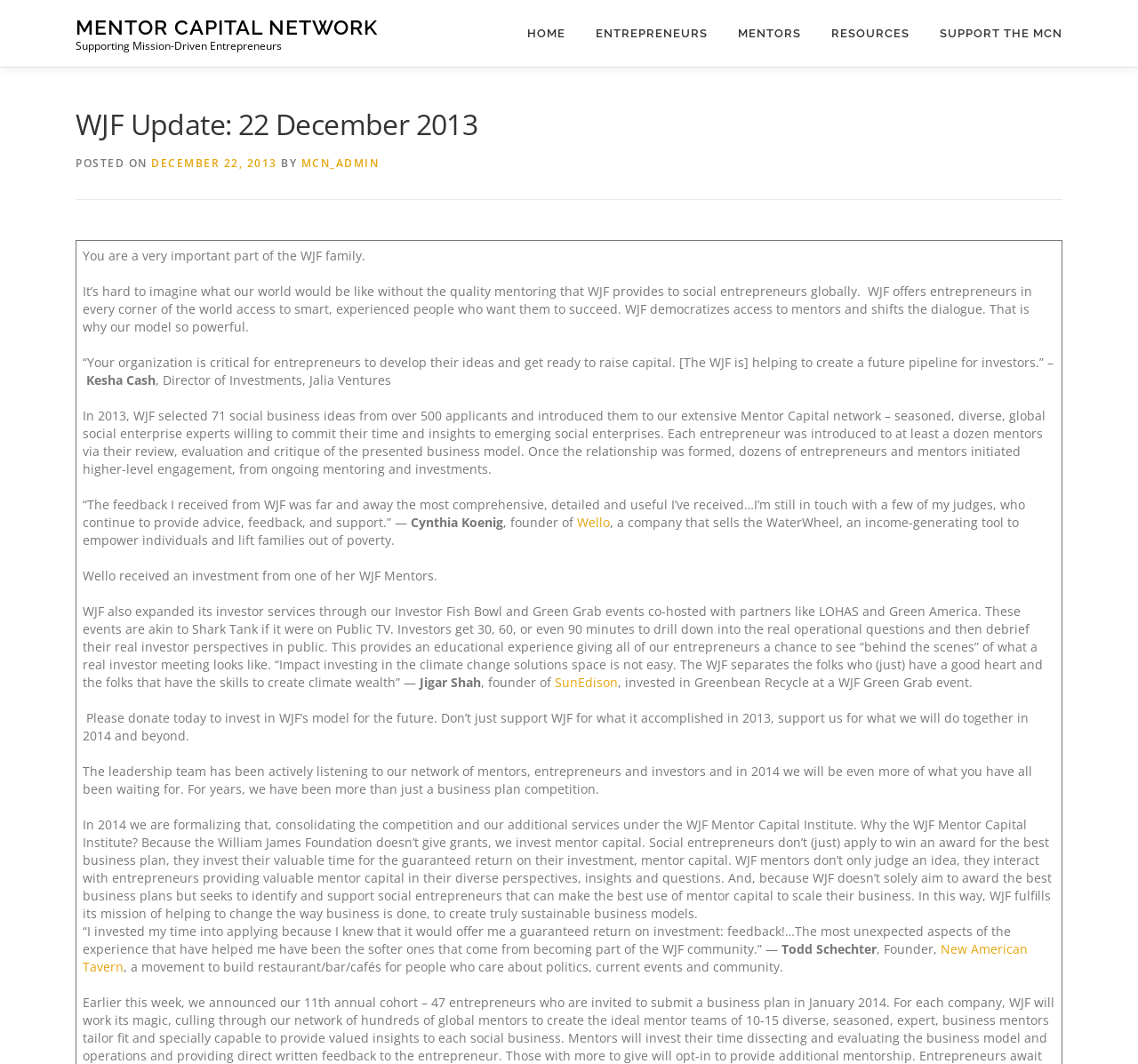Create an elaborate caption for the webpage.

This webpage is about the William James Foundation (WJF) Update for December 22, 2013, specifically highlighting the organization's achievements and impact in supporting mission-driven entrepreneurs. 

At the top of the page, there is a navigation menu with links to 'HOME', 'ENTREPRENEURS', 'MENTORS', 'RESOURCES', and 'SUPPORT THE MCN'. Below this menu, there is a header section with the title 'WJF Update: 22 December 2013' and a subheading 'Supporting Mission-Driven Entrepreneurs'. 

The main content of the page is divided into sections, each featuring a quote from a different individual, including entrepreneurs and investors, who have benefited from the WJF's mentor capital network. These quotes are accompanied by descriptive text that explains the WJF's activities and achievements in 2013, such as selecting 71 social business ideas from over 500 applicants and introducing them to the organization's extensive mentor network. 

The page also highlights the WJF's investor services, including the Investor Fish Bowl and Green Grab events, which provide an educational experience for entrepreneurs to see what a real investor meeting looks like. Additionally, the page mentions the WJF's expansion of its services through the WJF Mentor Capital Institute, which aims to support social entrepreneurs in scaling their businesses.

Throughout the page, there are several calls to action, encouraging readers to donate and support the WJF's mission. Overall, the webpage provides an overview of the WJF's activities, achievements, and impact in supporting mission-driven entrepreneurs, while also highlighting the organization's plans for the future.